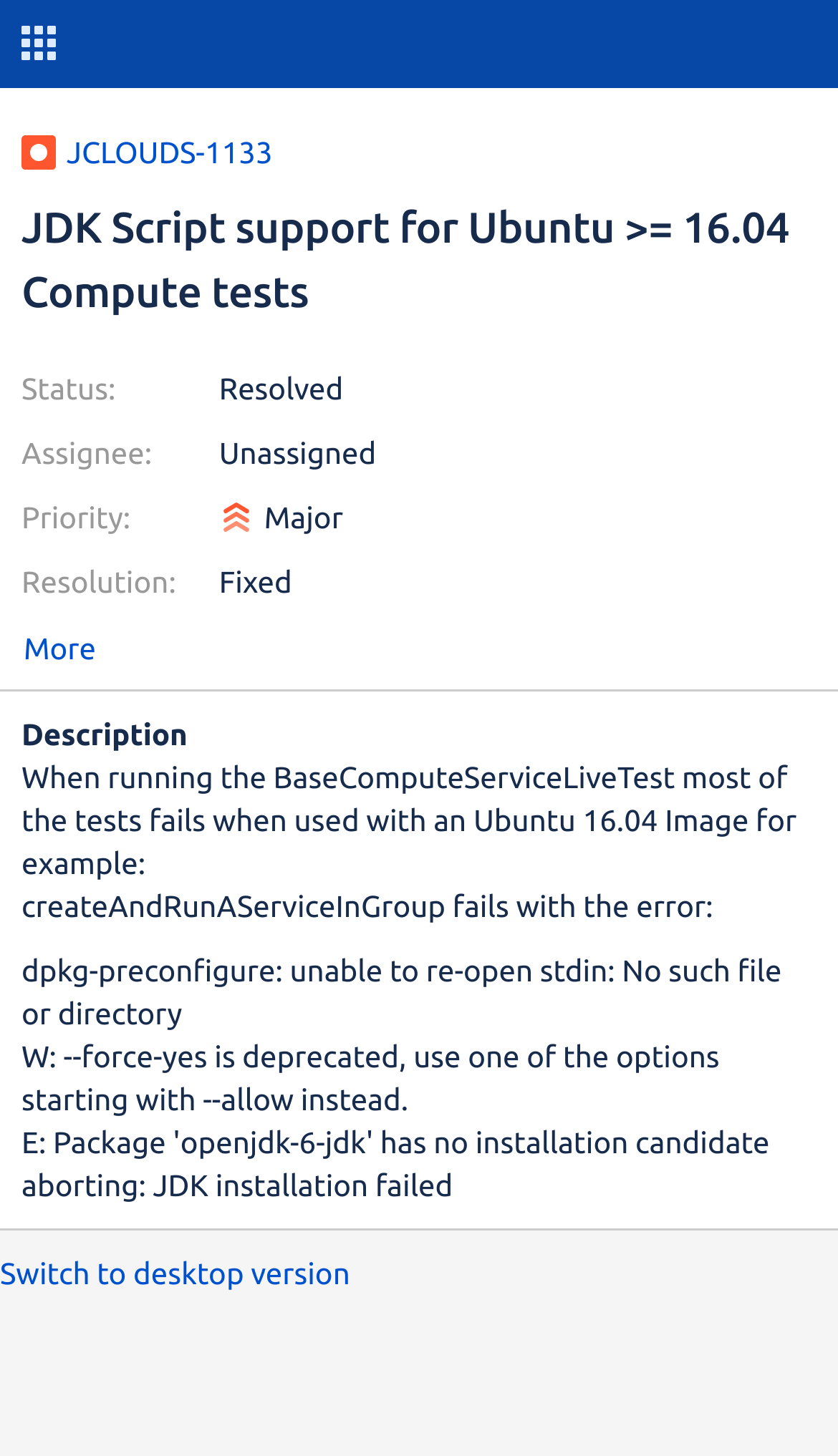Based on the image, please elaborate on the answer to the following question:
What is the button at the top right corner of the description section?

I determined the answer by examining the button element in the description section of the webpage, which has the text 'More'.